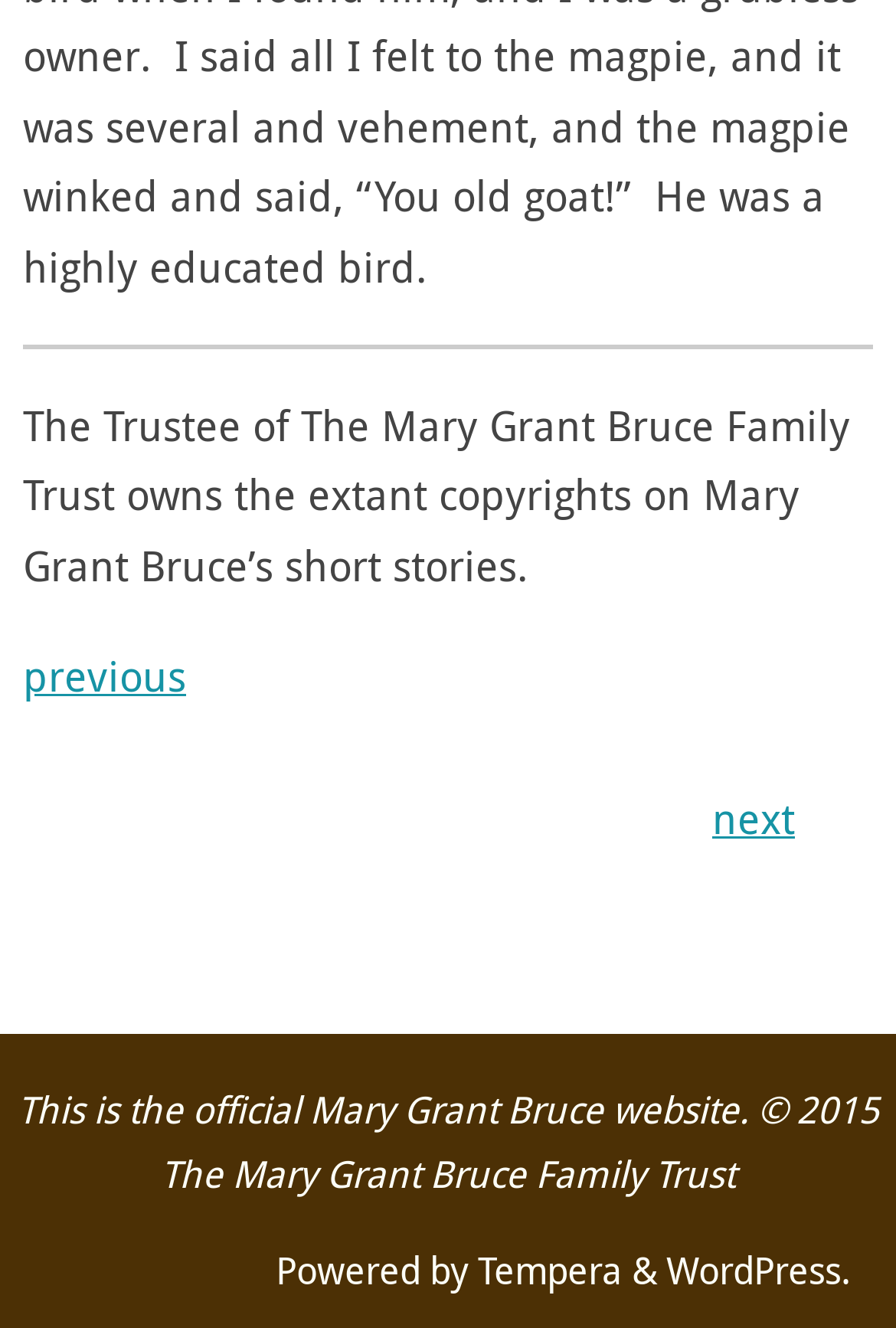Use a single word or phrase to answer the question: Who owns the copyrights of Mary Grant Bruce's short stories?

The Trustee of The Mary Grant Bruce Family Trust